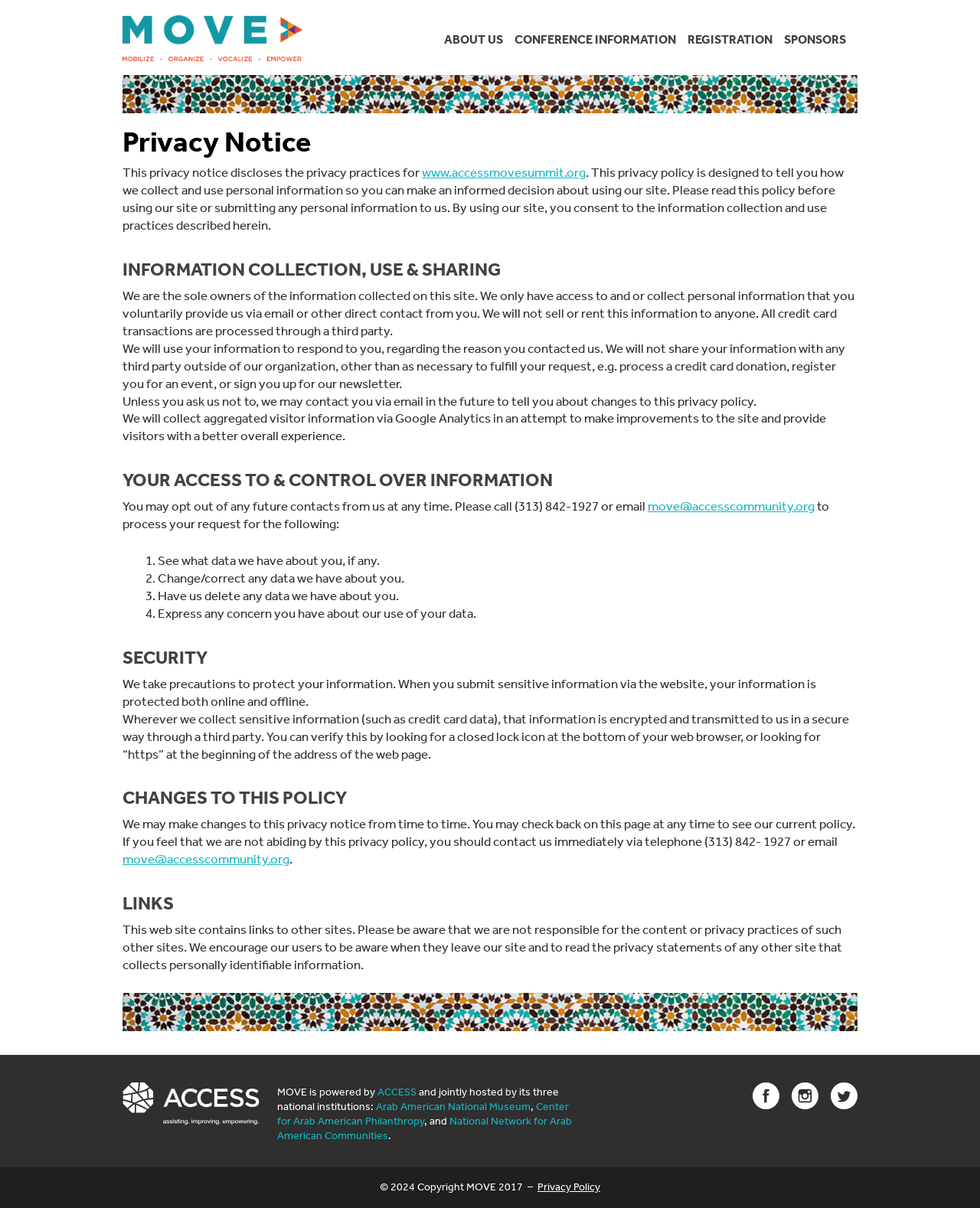From the screenshot, find the bounding box of the UI element matching this description: "Arab American National Museum". Supply the bounding box coordinates in the form [left, top, right, bottom], each a float between 0 and 1.

[0.384, 0.91, 0.541, 0.921]